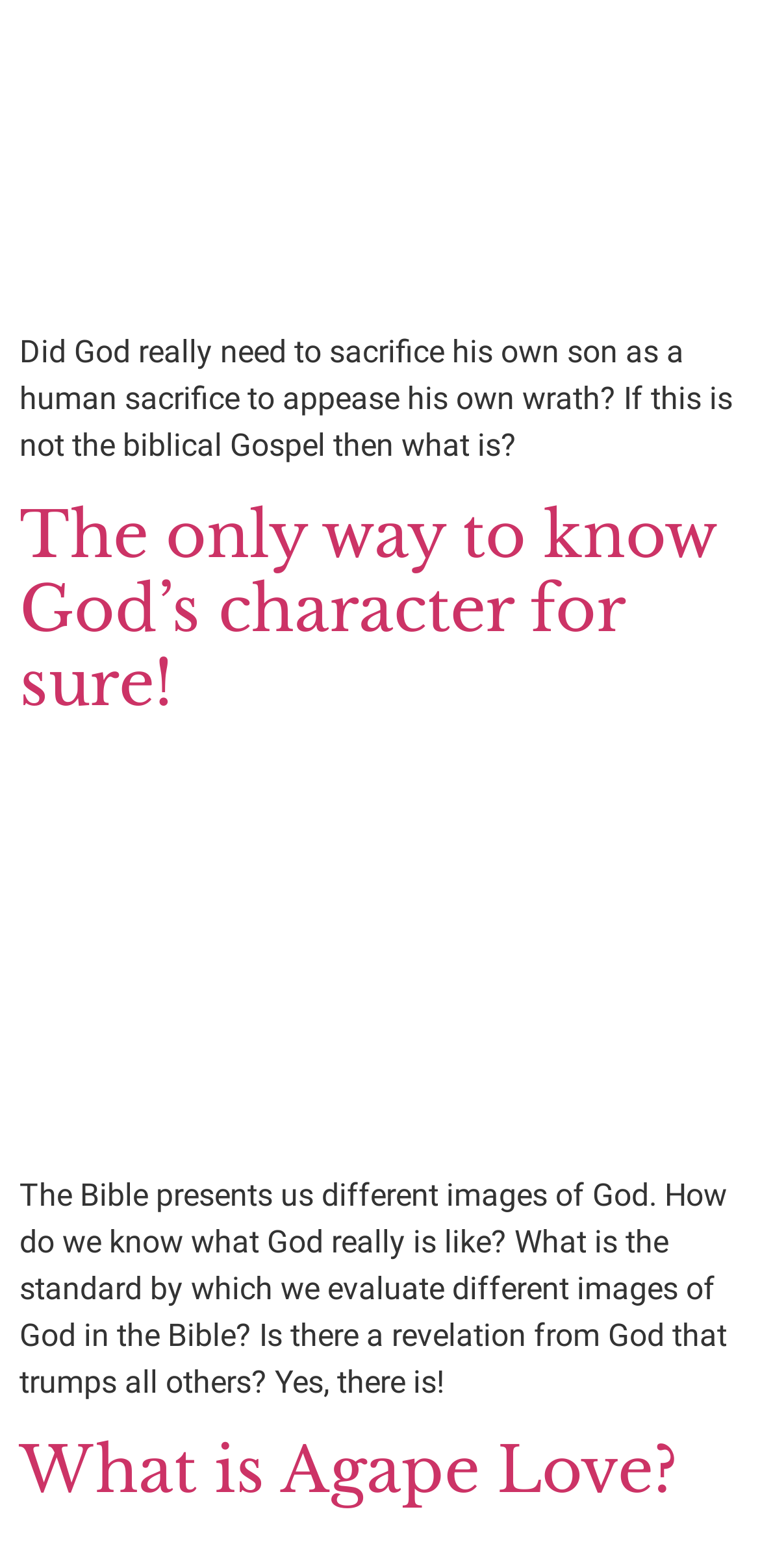Refer to the image and provide an in-depth answer to the question: 
Is the article discussing a specific book?

There is no mention of a specific book in the article, and the language used suggests a general discussion about God's character and Christianity rather than a specific book.